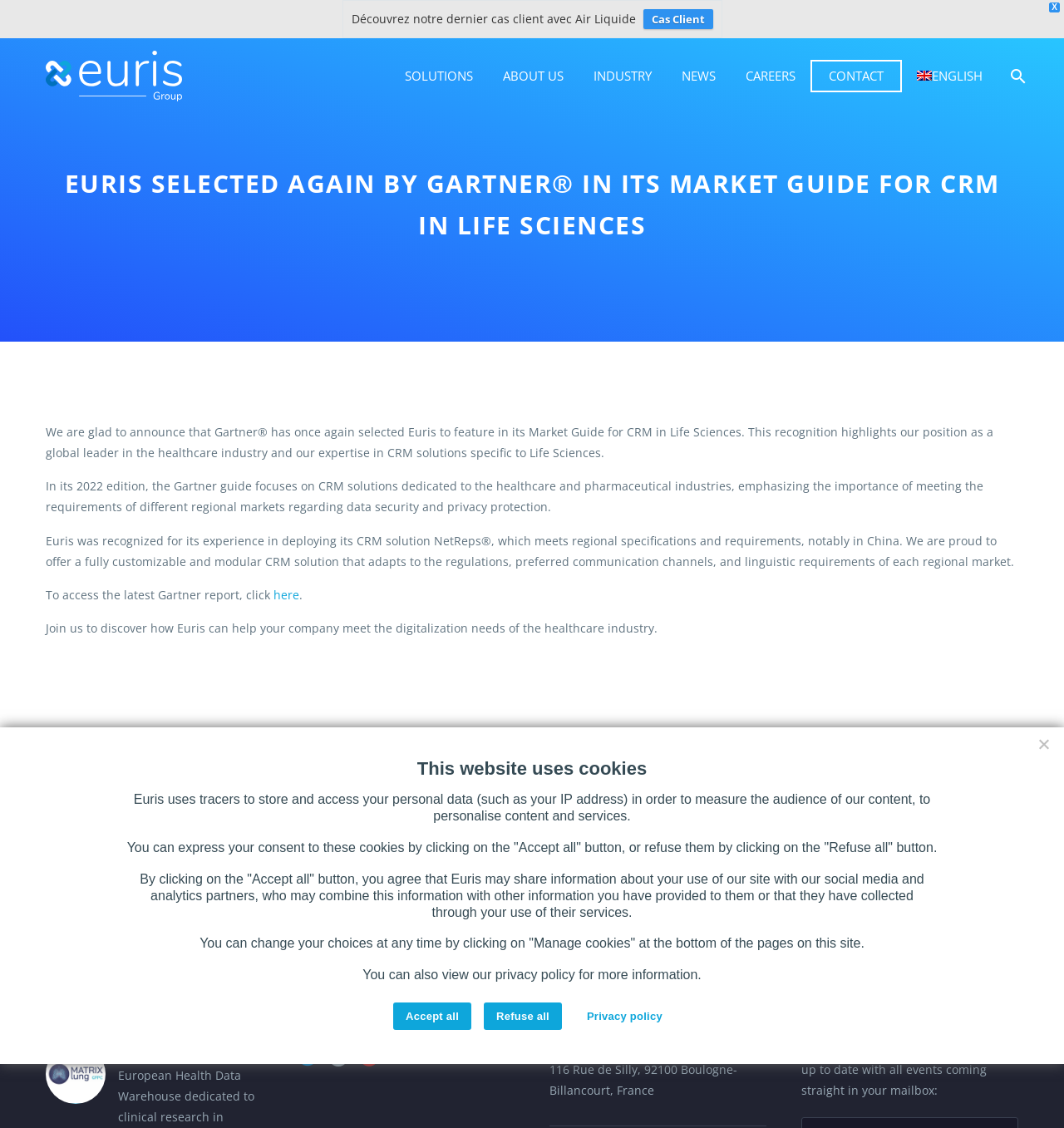In which country is Euris' address located?
Please provide a full and detailed response to the question.

The webpage provides Euris' address as 116 Rue de Silly, 92100 Boulogne-Billancourt, France, indicating that the company is located in France.